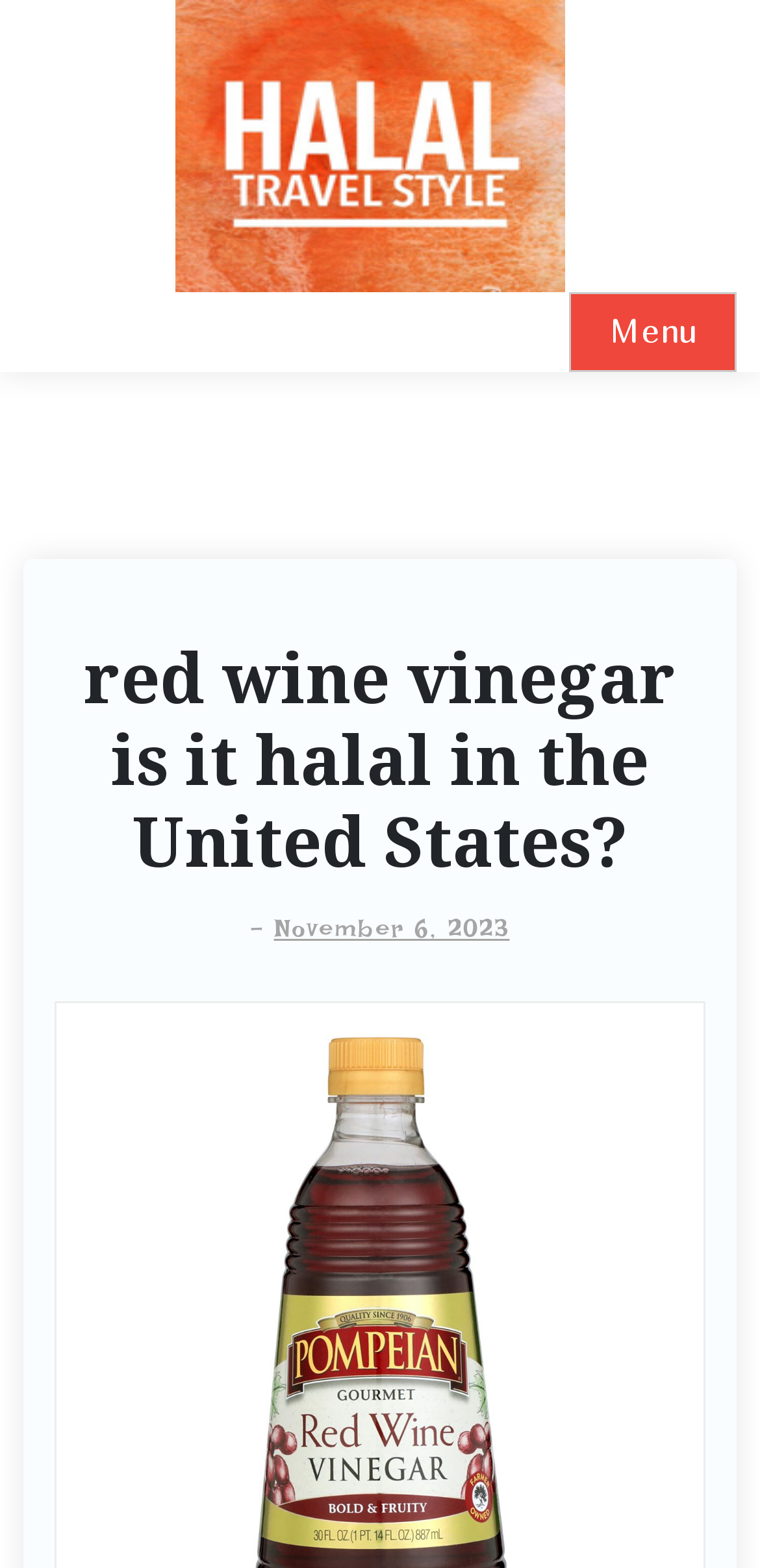What is the date of the article?
Please provide a comprehensive and detailed answer to the question.

I found the date of the article by looking at the link element with the text 'November 6, 2023' below the main heading, which is likely to be the publication date of the article.